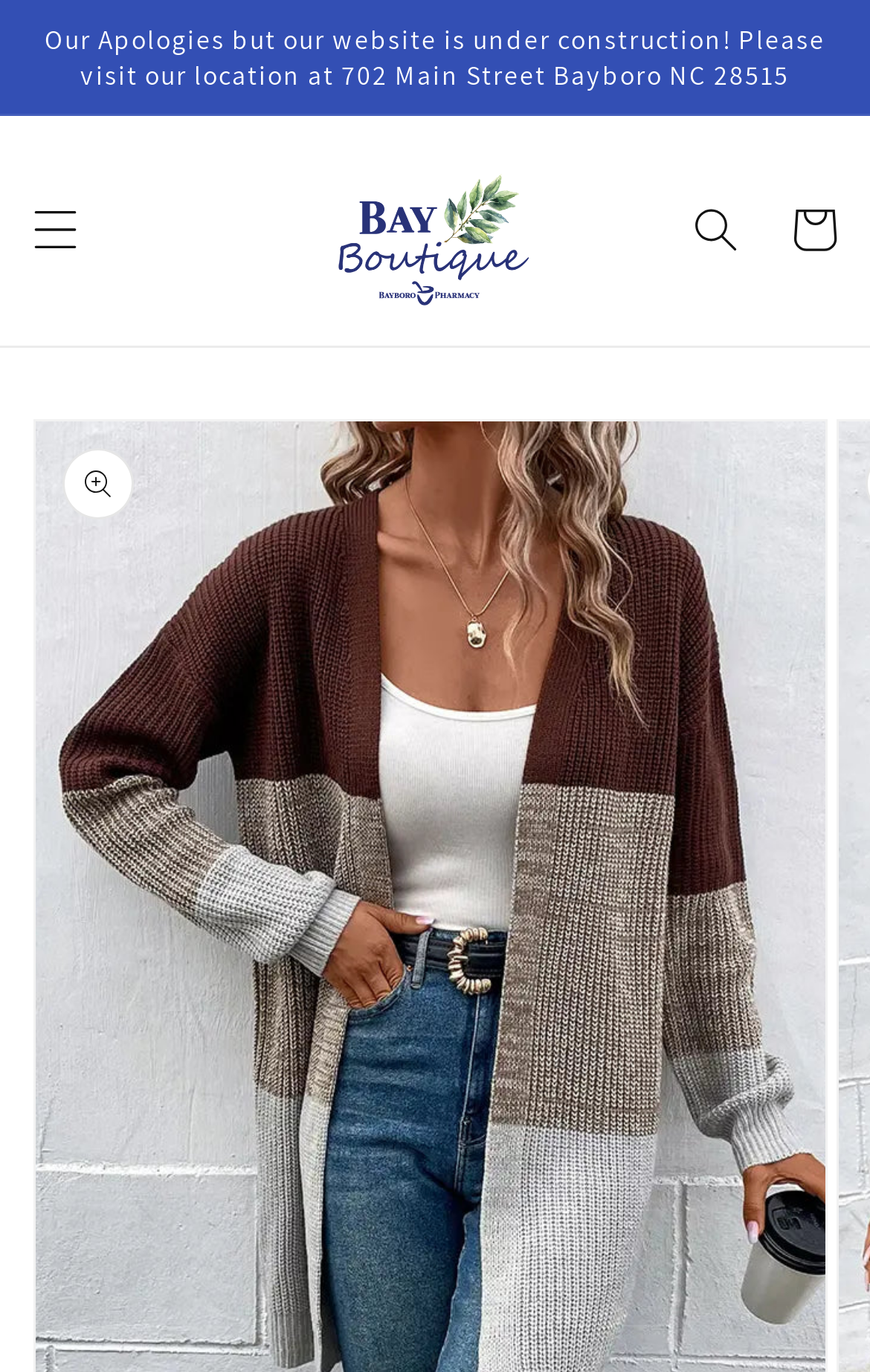What is the location of the physical store?
Please answer the question with a detailed response using the information from the screenshot.

I found this information in the announcement region at the top of the page, which provides an address for the physical store location.